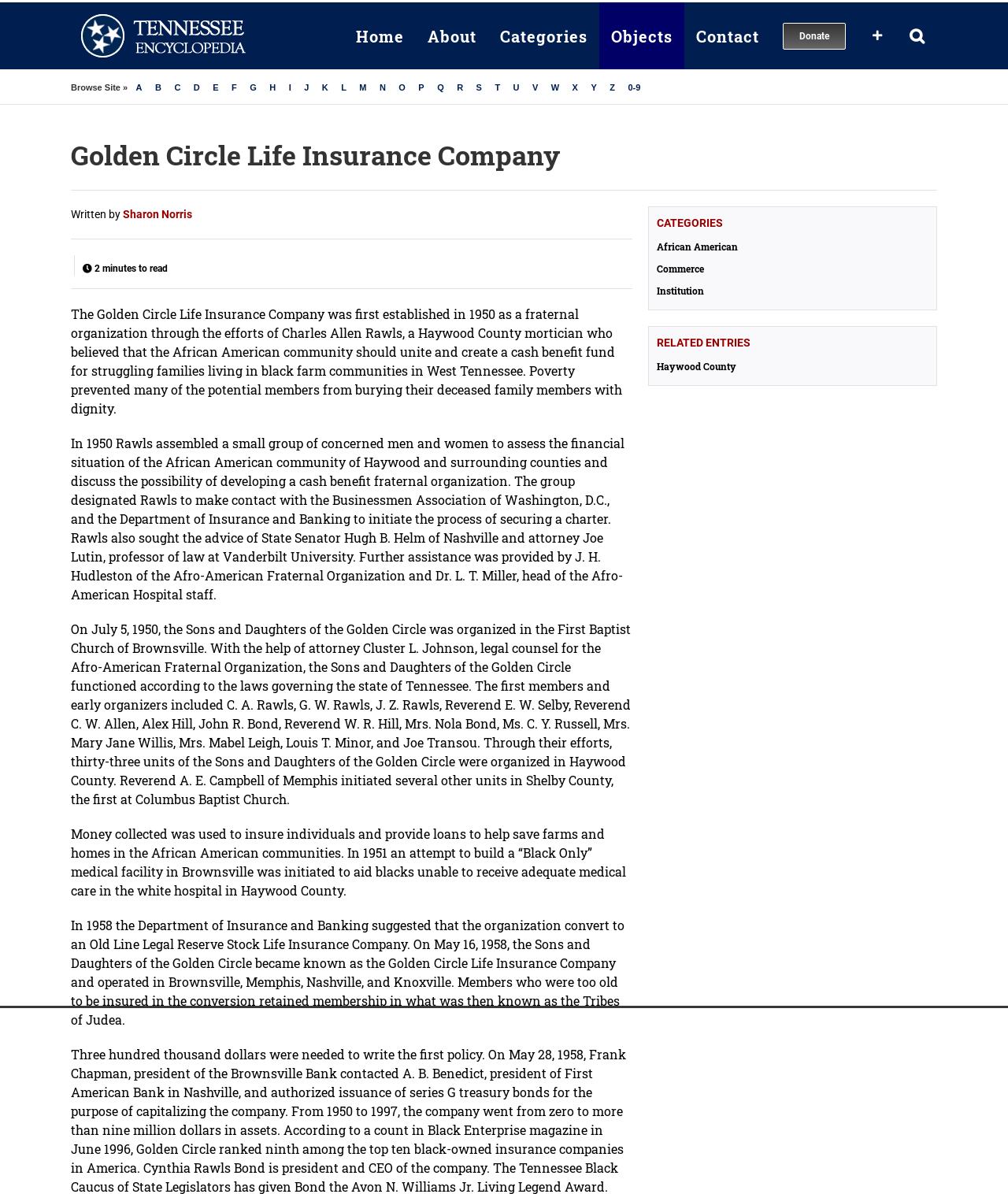Locate the bounding box coordinates of the area that needs to be clicked to fulfill the following instruction: "Visit the English site". The coordinates should be in the format of four float numbers between 0 and 1, namely [left, top, right, bottom].

None